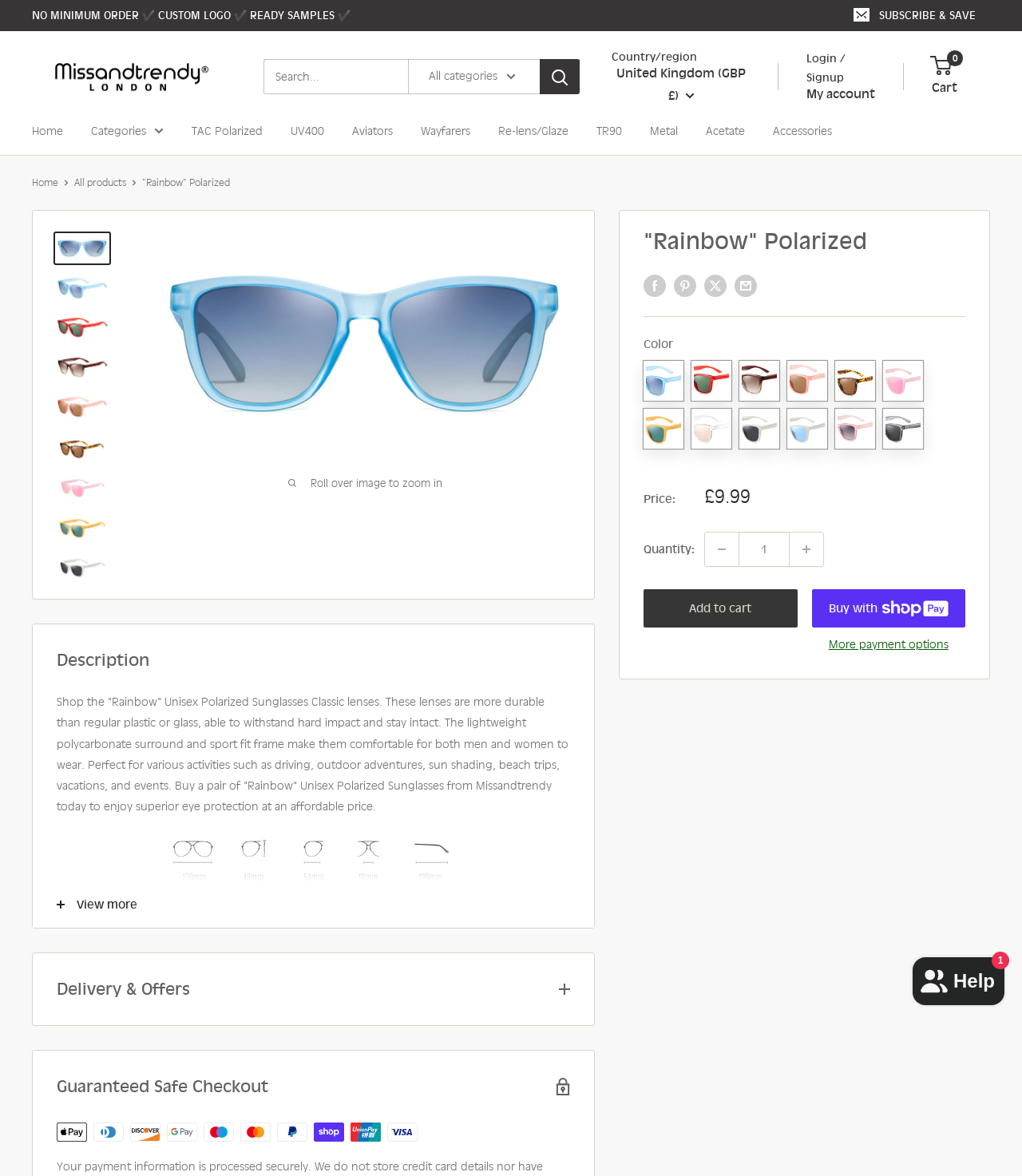Provide a one-word or brief phrase answer to the question:
How many social media sharing options are available?

4